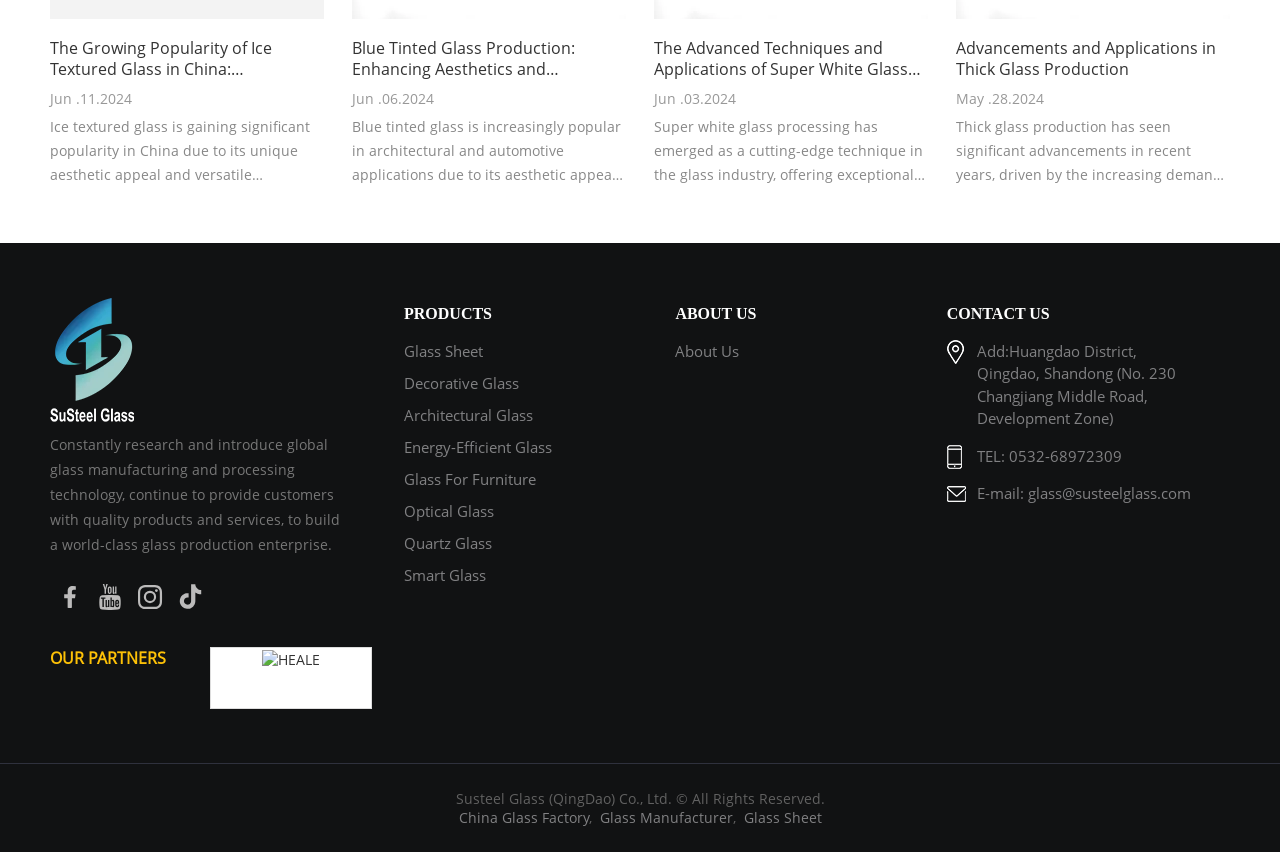Please identify the bounding box coordinates of the clickable area that will allow you to execute the instruction: "Join the newsletter".

None